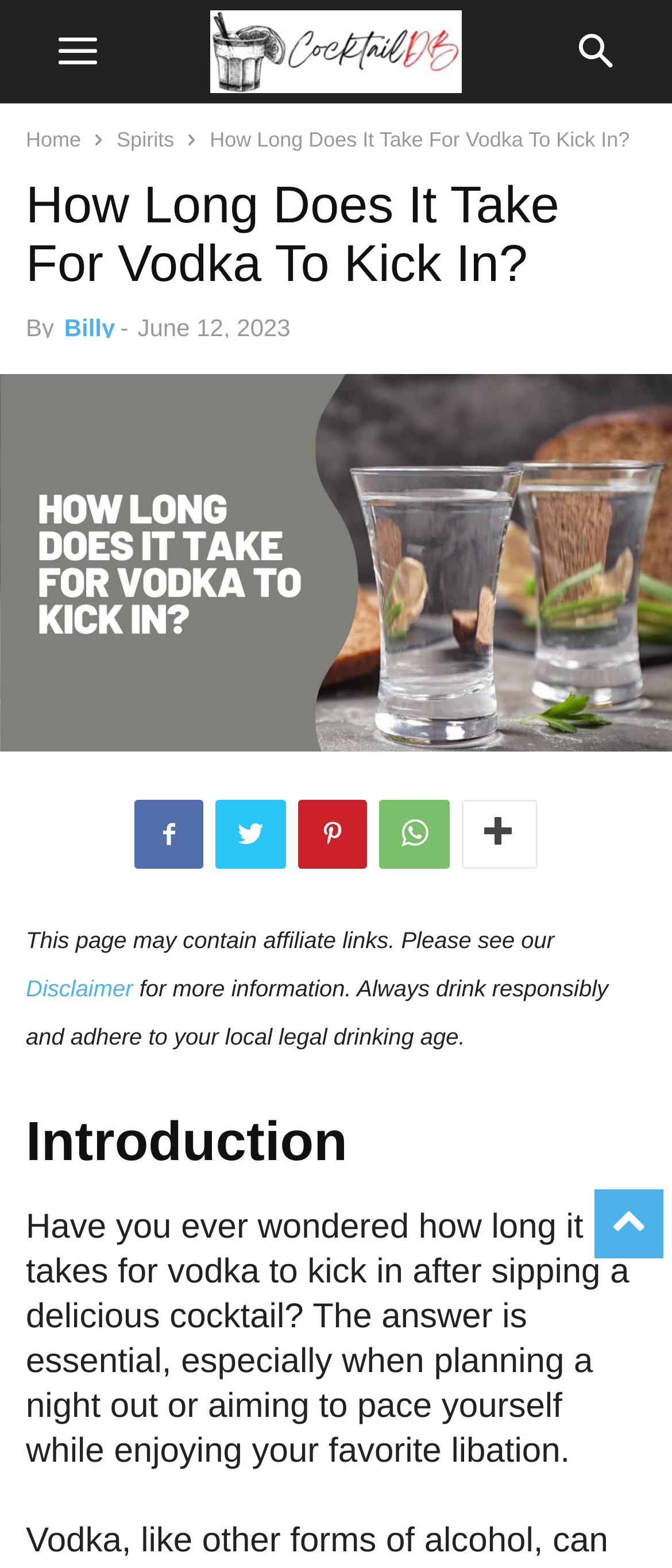What is the author of the article?
From the screenshot, provide a brief answer in one word or phrase.

Billy